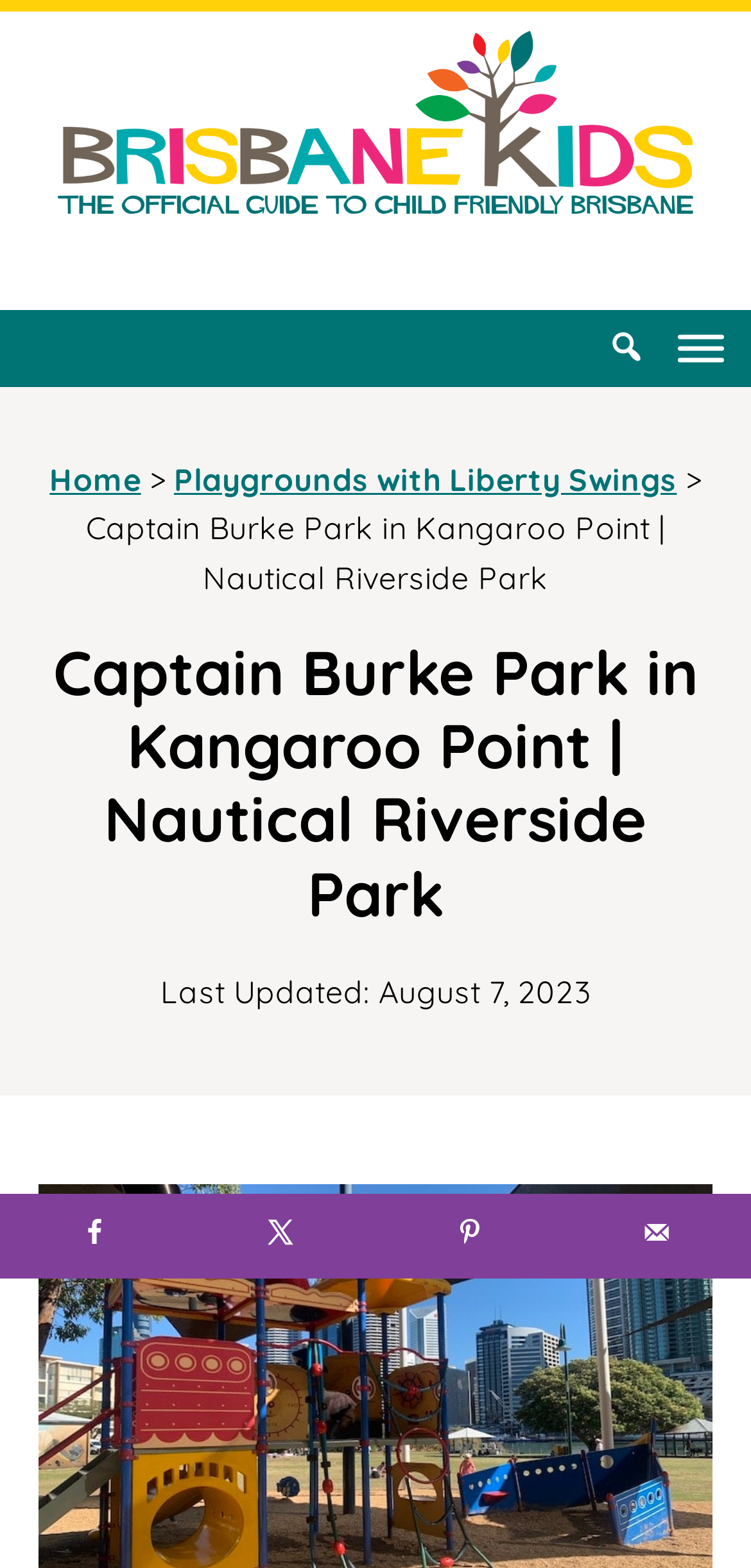Provide the bounding box coordinates of the UI element this sentence describes: "aria-label="Search" name="s"".

[0.803, 0.207, 0.867, 0.237]